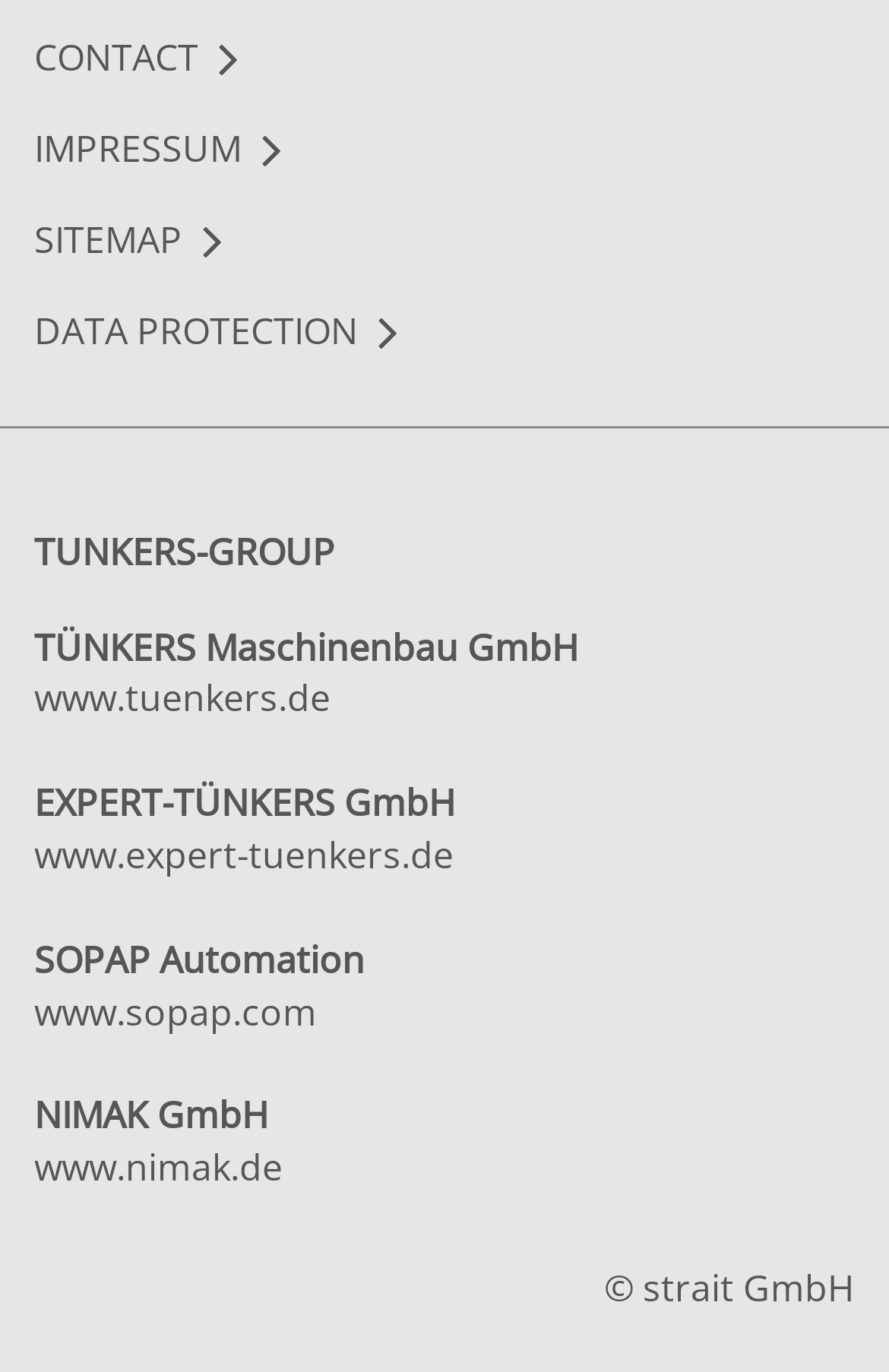Please reply with a single word or brief phrase to the question: 
How many links are there in the top section?

4